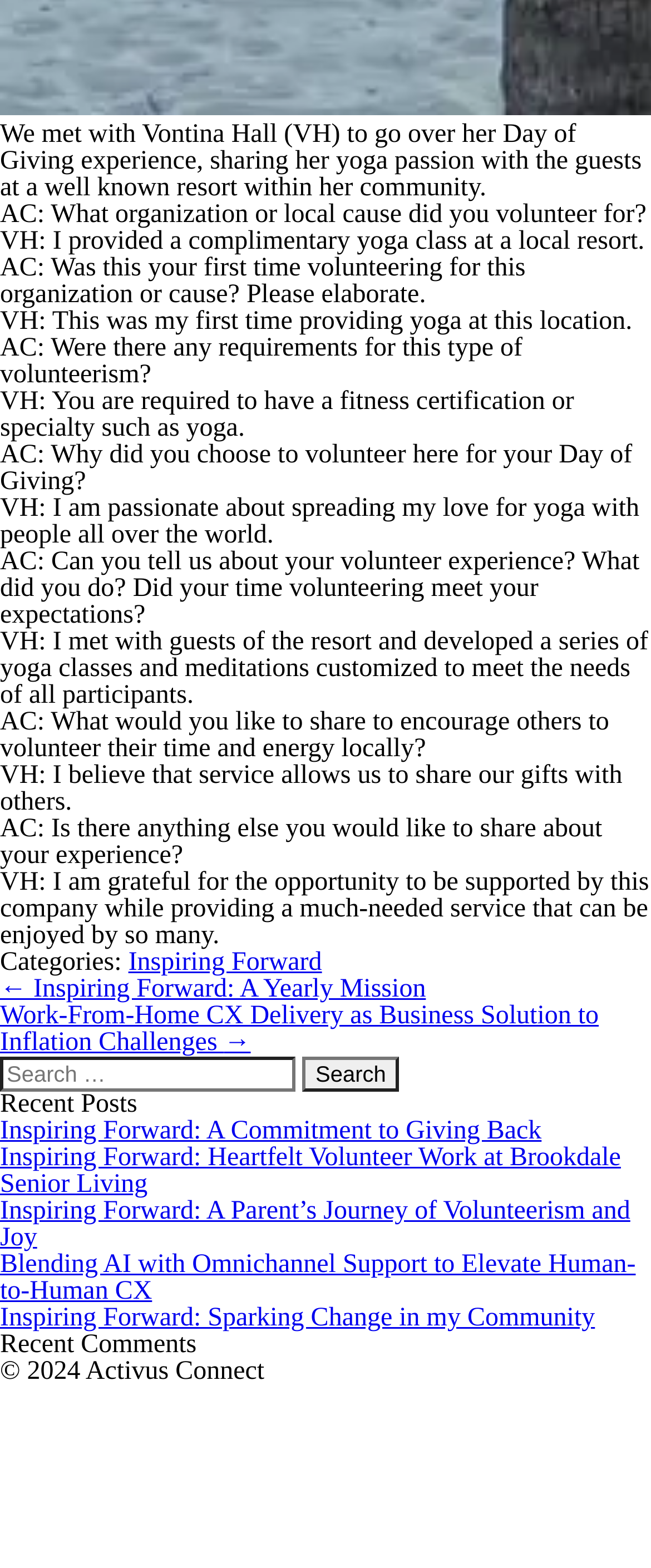Provide your answer to the question using just one word or phrase: What is required to volunteer for this type of organization?

Fitness certification or specialty